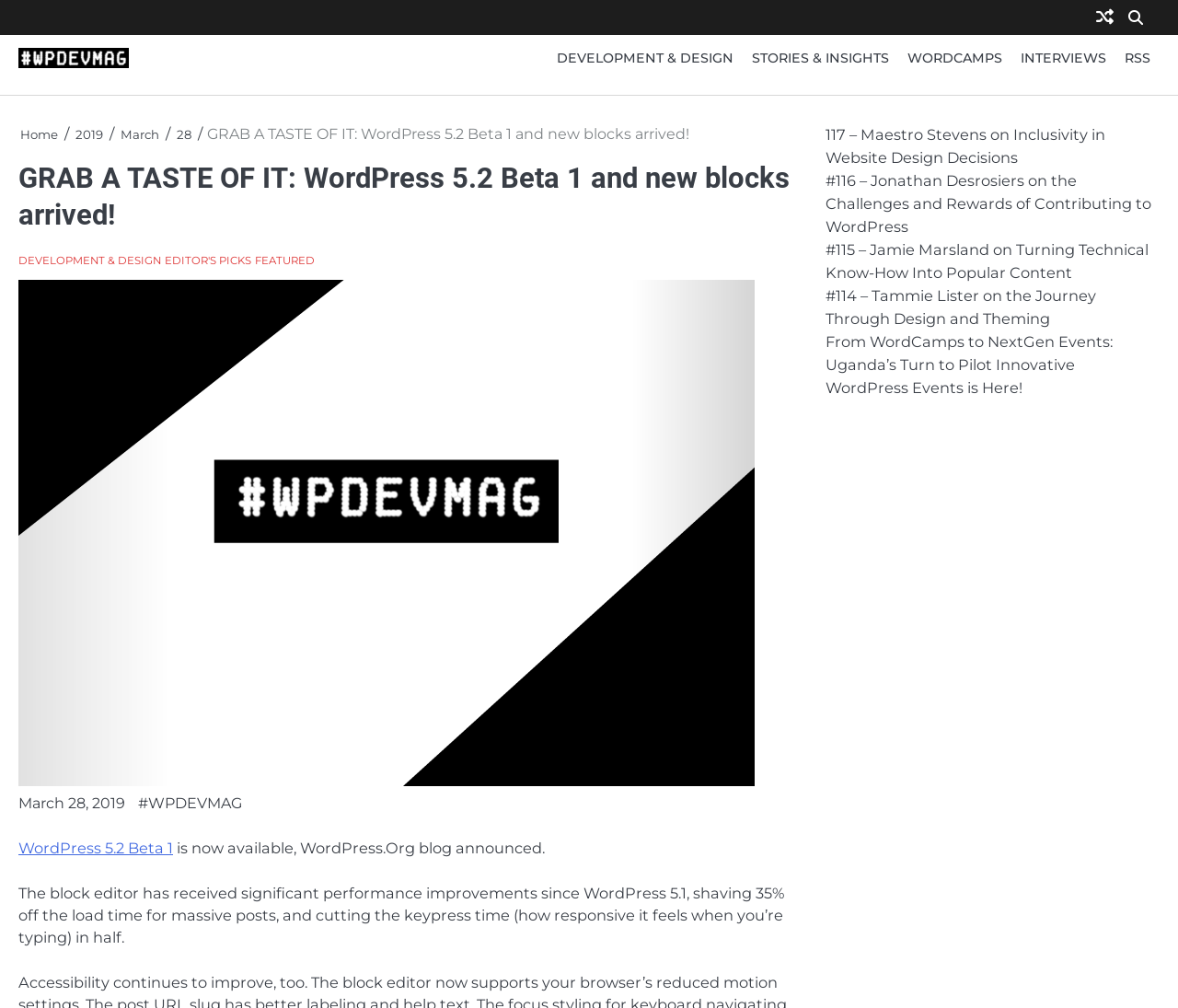Extract the heading text from the webpage.

GRAB A TASTE OF IT: WordPress 5.2 Beta 1 and new blocks arrived!